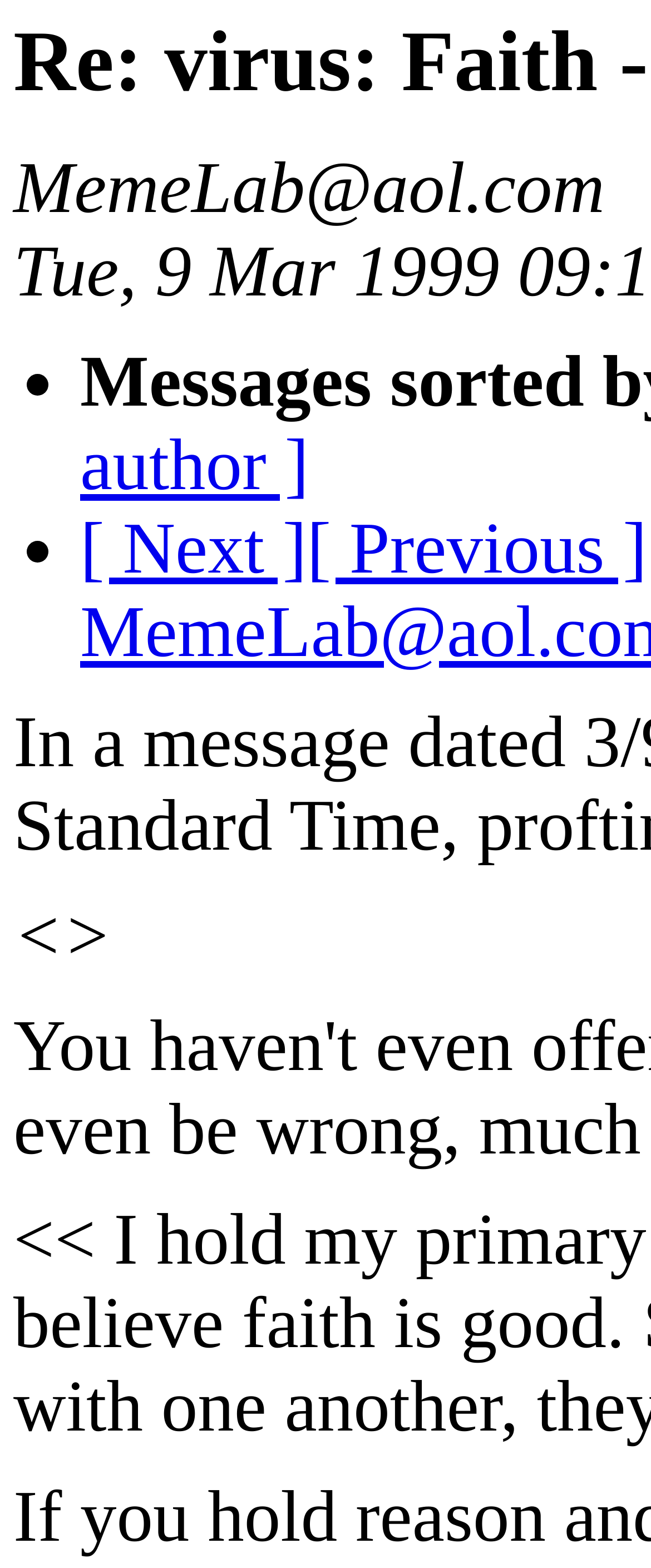Determine the bounding box coordinates for the HTML element mentioned in the following description: "[ Previous ]". The coordinates should be a list of four floats ranging from 0 to 1, represented as [left, top, right, bottom].

[0.471, 0.325, 0.994, 0.376]